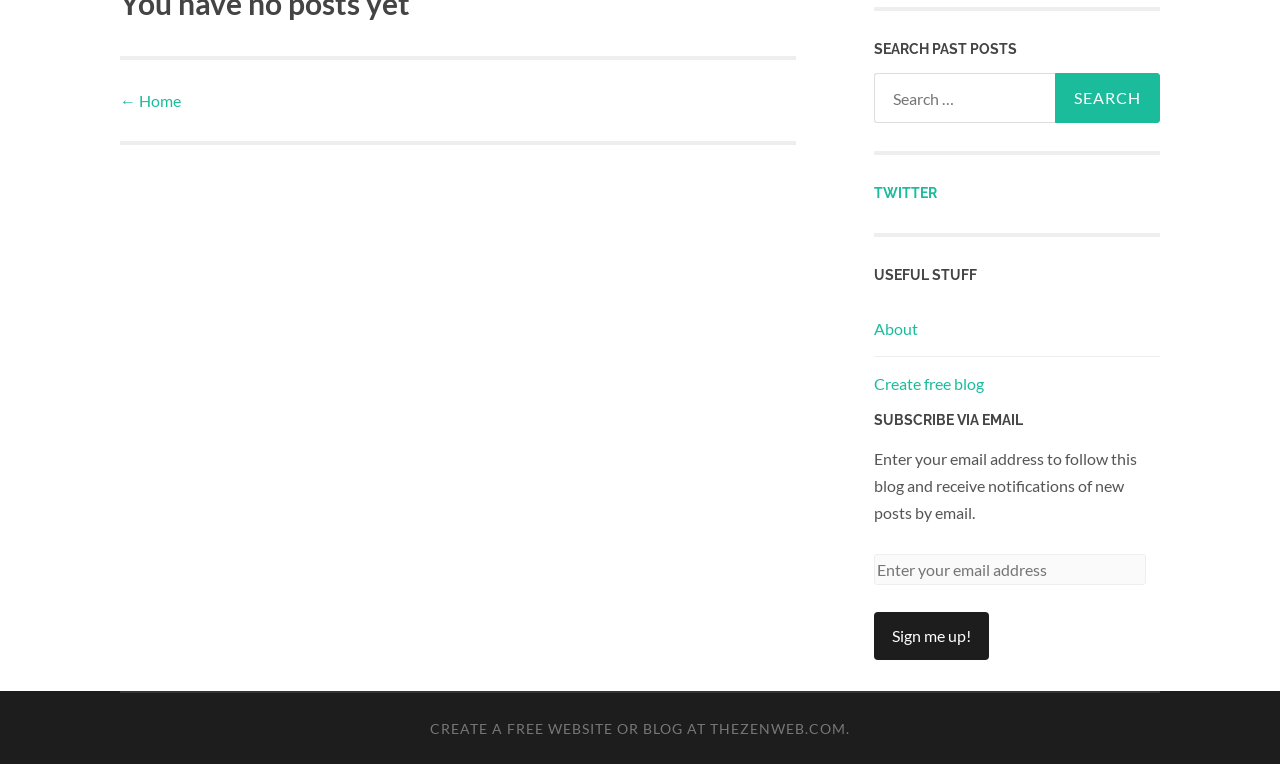Given the webpage screenshot, identify the bounding box of the UI element that matches this description: "Create free blog".

[0.683, 0.49, 0.769, 0.515]